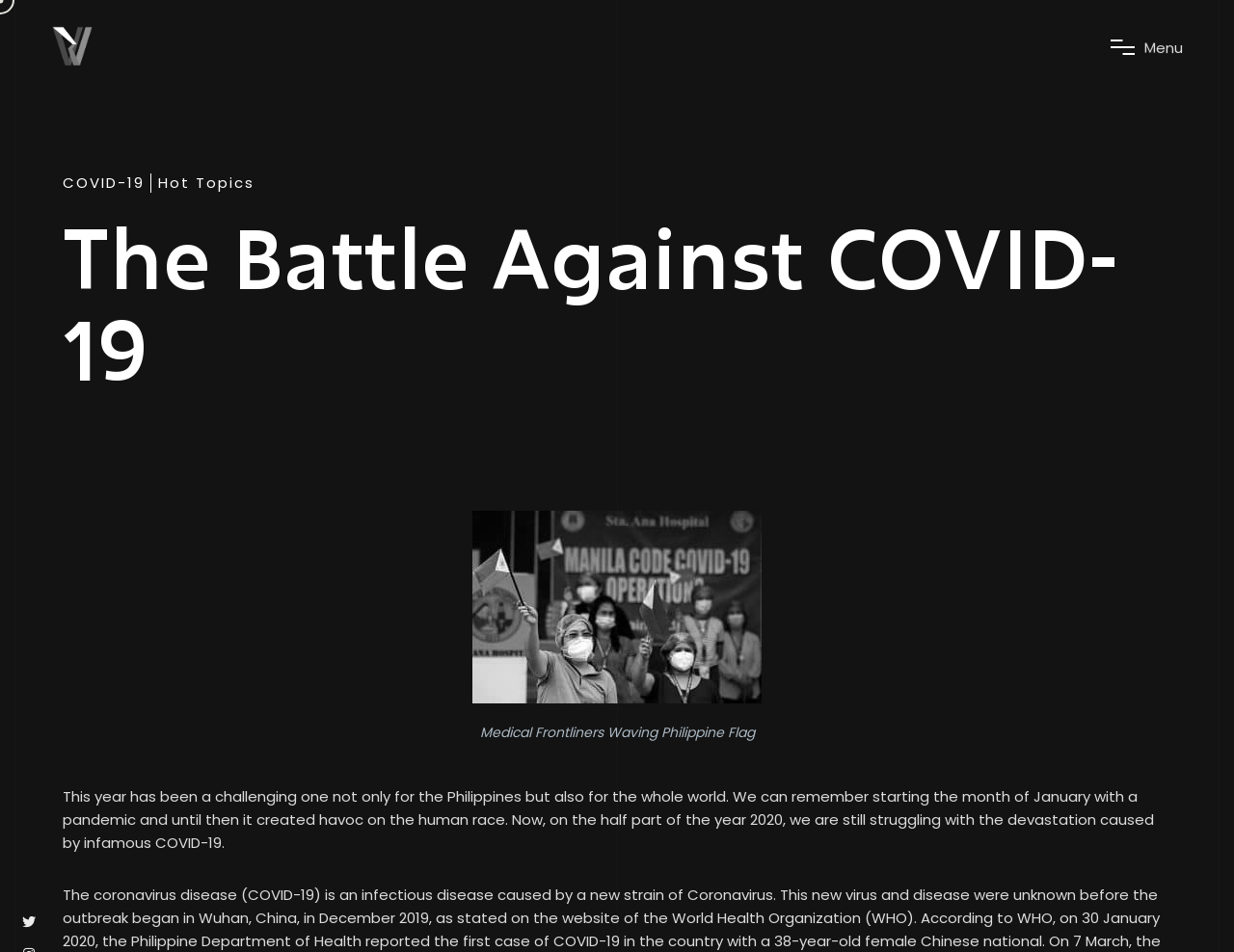Refer to the image and offer a detailed explanation in response to the question: What is the position of the Twitter link?

The Twitter link can be found at the bottom-left corner of the webpage, with a bounding box coordinate of [0.018, 0.96, 0.029, 0.978].